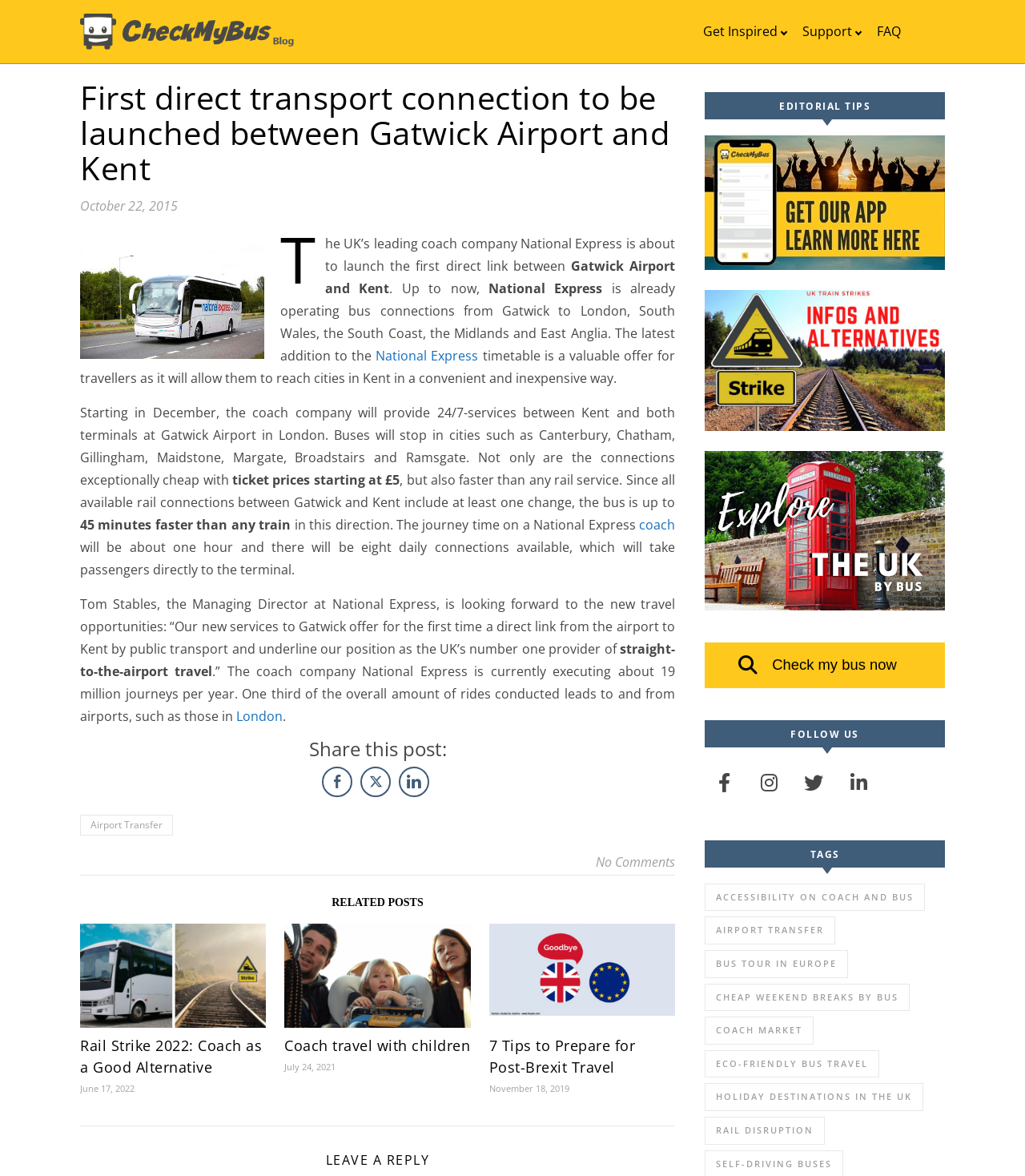Pinpoint the bounding box coordinates of the clickable area needed to execute the instruction: "Click on 'FAQ'". The coordinates should be specified as four float numbers between 0 and 1, i.e., [left, top, right, bottom].

[0.847, 0.0, 0.886, 0.054]